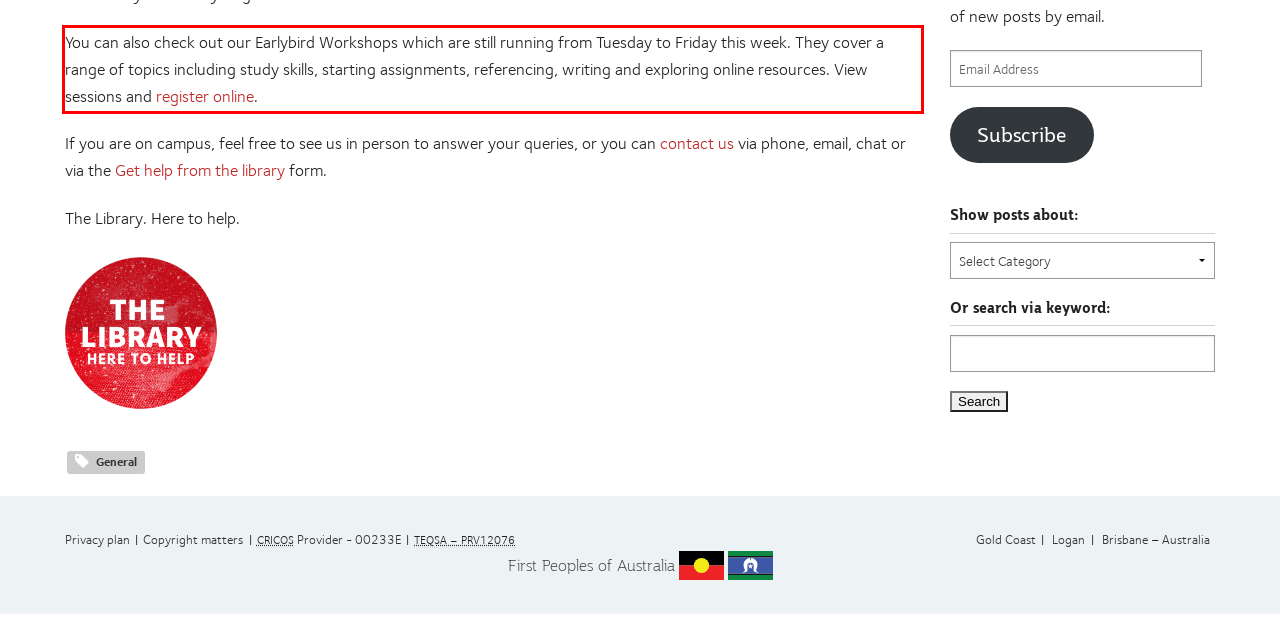Analyze the screenshot of the webpage and extract the text from the UI element that is inside the red bounding box.

You can also check out our Earlybird Workshops which are still running from Tuesday to Friday this week. They cover a range of topics including study skills, starting assignments, referencing, writing and exploring online resources. View sessions and register online.